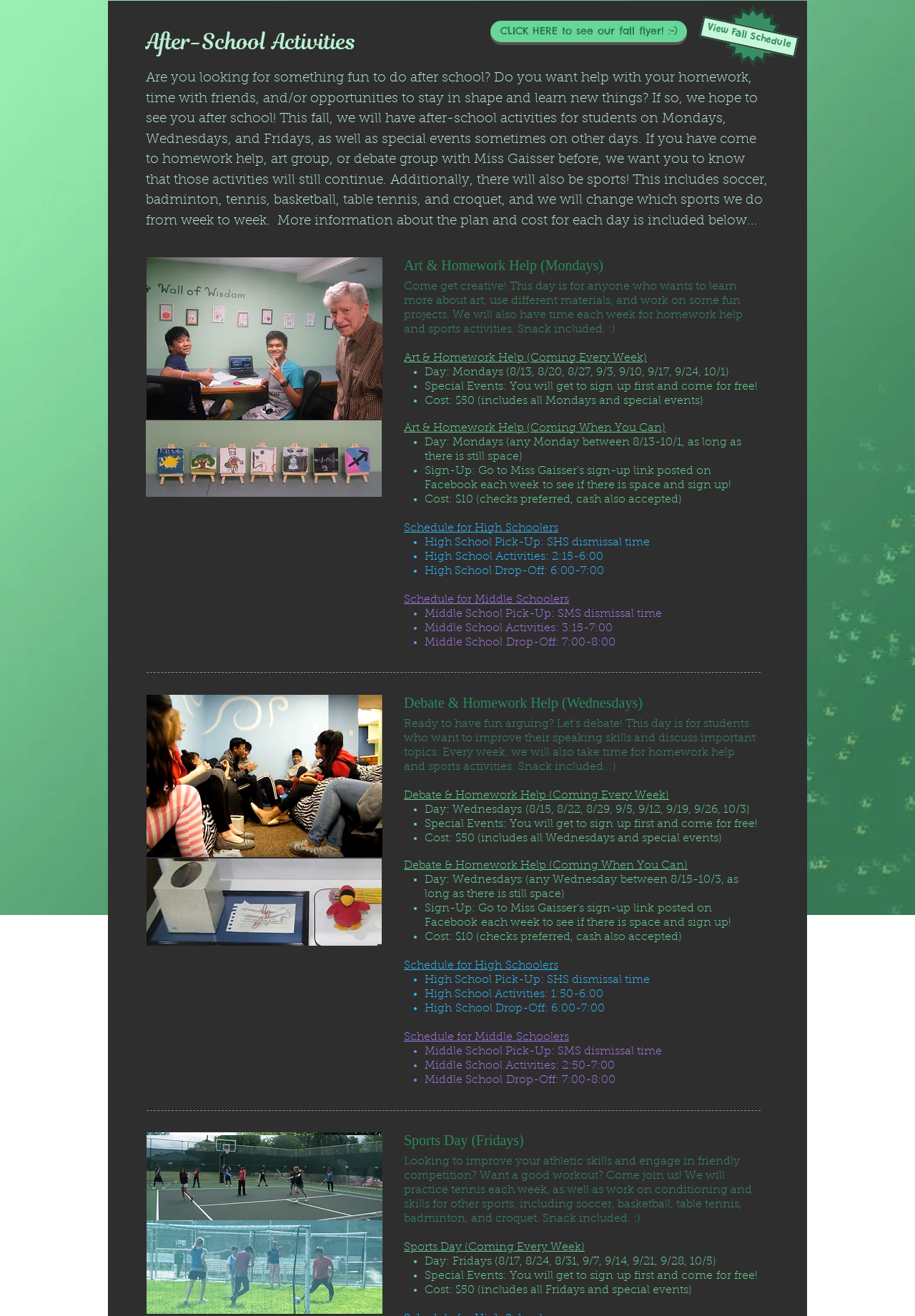Generate a thorough caption detailing the webpage content.

The webpage is about after-school activities for students, specifically highlighting the programs offered by the Gaisser family. The page is divided into sections, each describing a different activity or program.

At the top, there is a brief introduction to the after-school activities, followed by a link to view the fall schedule and a call-to-action to click on a fall flyer. Below this, there is a section dedicated to Art & Homework Help, which takes place on Mondays. This section includes details about the program, including the schedule, cost, and what to expect.

To the right of the Art & Homework Help section, there is an image, likely a photo of students participating in the activity. Below this image, there are sections dedicated to the schedules for high schoolers and middle schoolers, including details about pick-up and drop-off times, as well as the activities and costs associated with each program.

Further down the page, there are sections dedicated to Debate & Homework Help, which takes place on Wednesdays, and Sports Day, which takes place on Fridays. Each of these sections includes similar details about the programs, including schedules, costs, and what to expect.

Throughout the page, there are several images, likely photos of students participating in the activities, as well as links to view the fall schedule and a call-to-action to sign up for the programs. The overall layout of the page is organized and easy to follow, with clear headings and concise descriptions of each program.